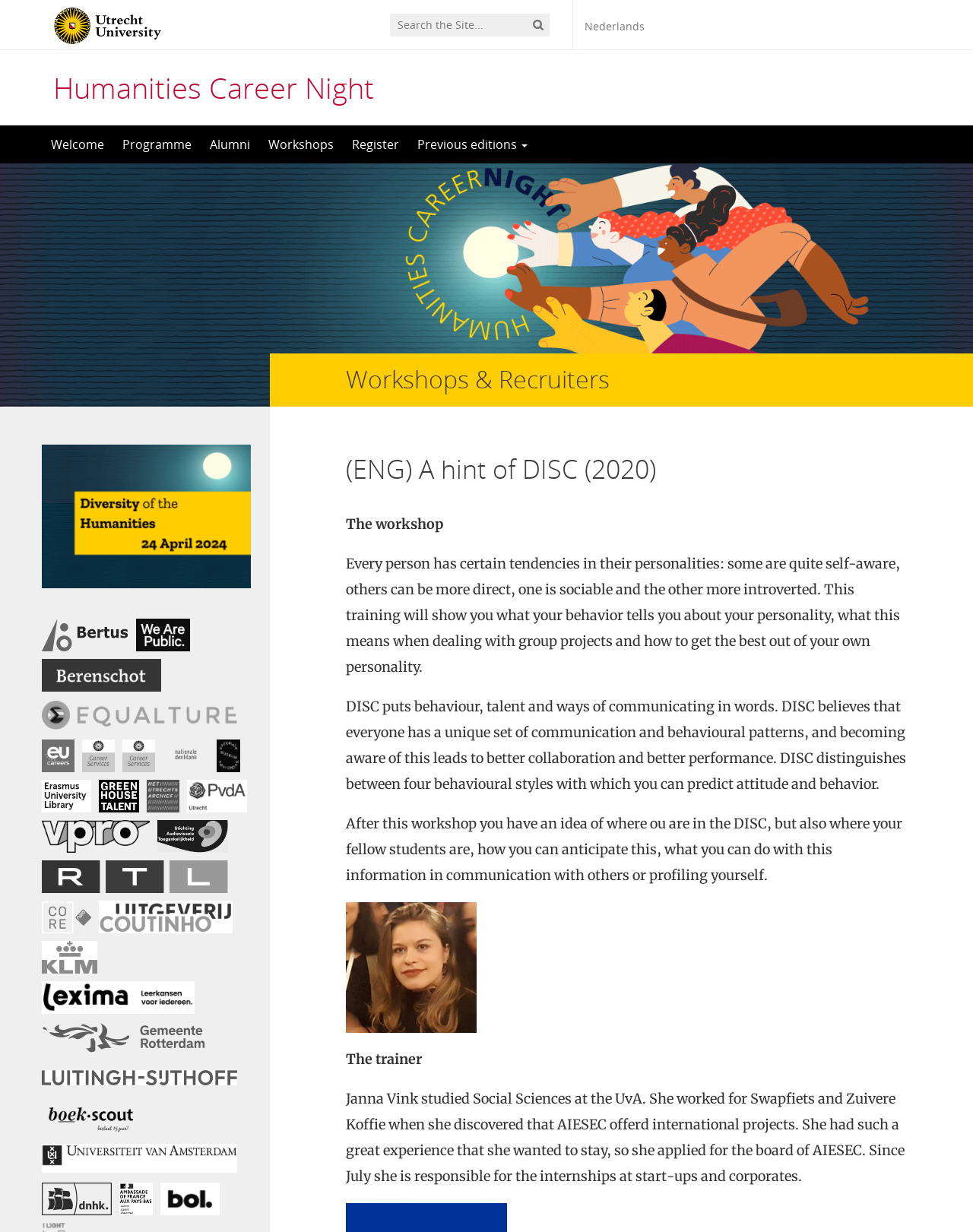Please identify the coordinates of the bounding box that should be clicked to fulfill this instruction: "Click the Previous editions link".

[0.42, 0.102, 0.552, 0.133]